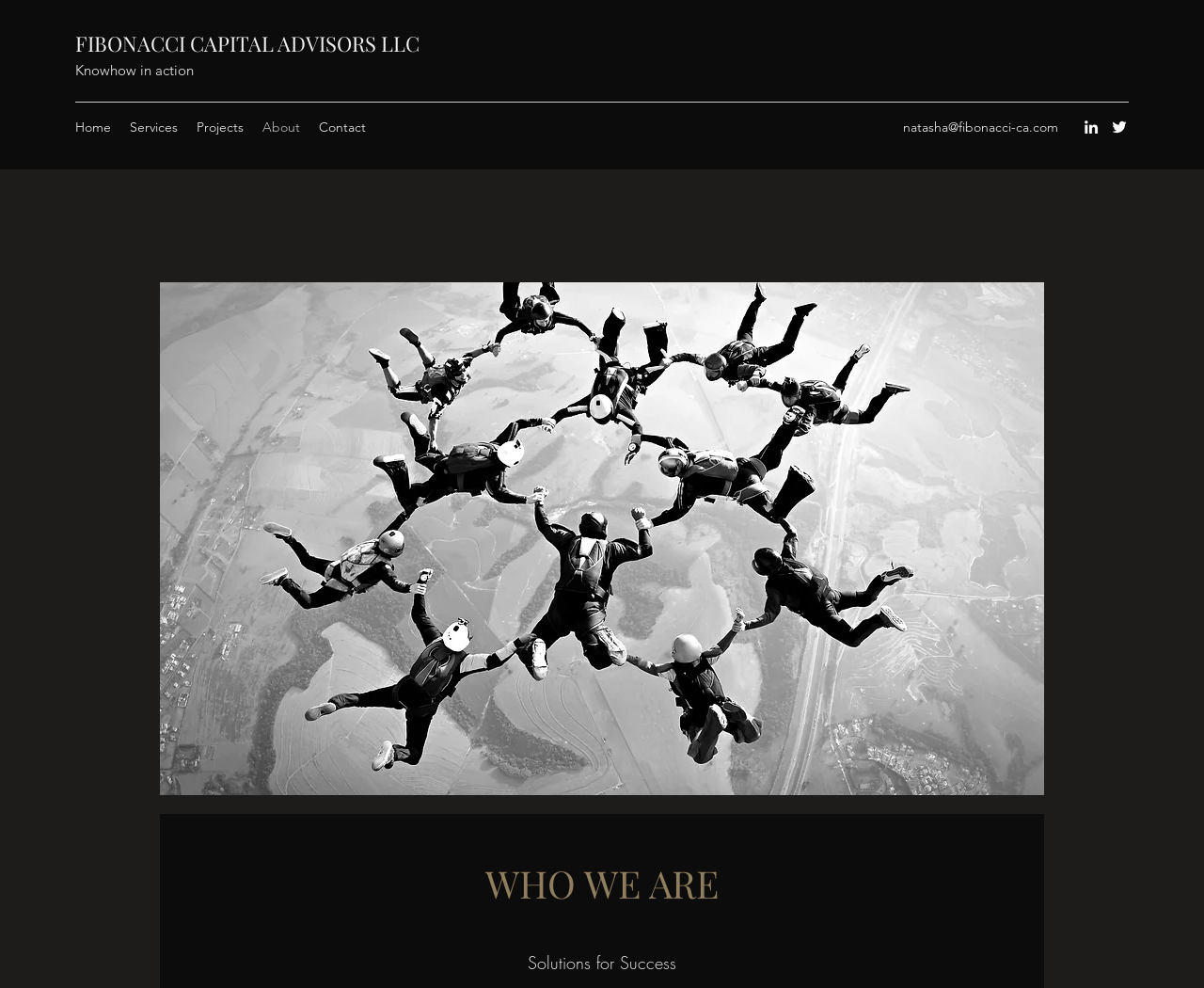How many social media links are there?
Please give a detailed and thorough answer to the question, covering all relevant points.

The social media links can be found at the top-right corner of the webpage, where there are two links, one for LinkedIn and one for Twitter, each with an accompanying image.